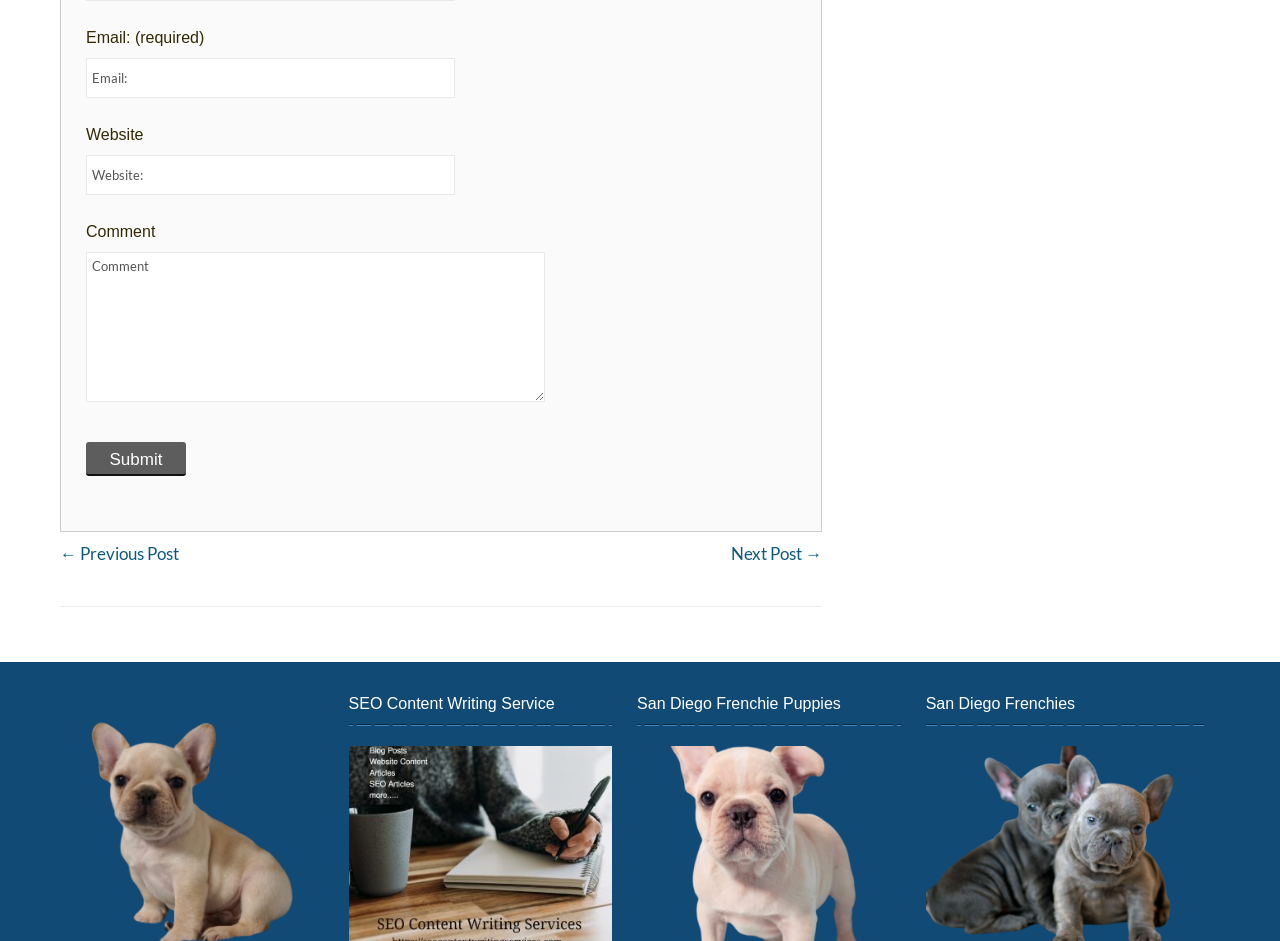Given the description of a UI element: "WordPress.org", identify the bounding box coordinates of the matching element in the webpage screenshot.

None